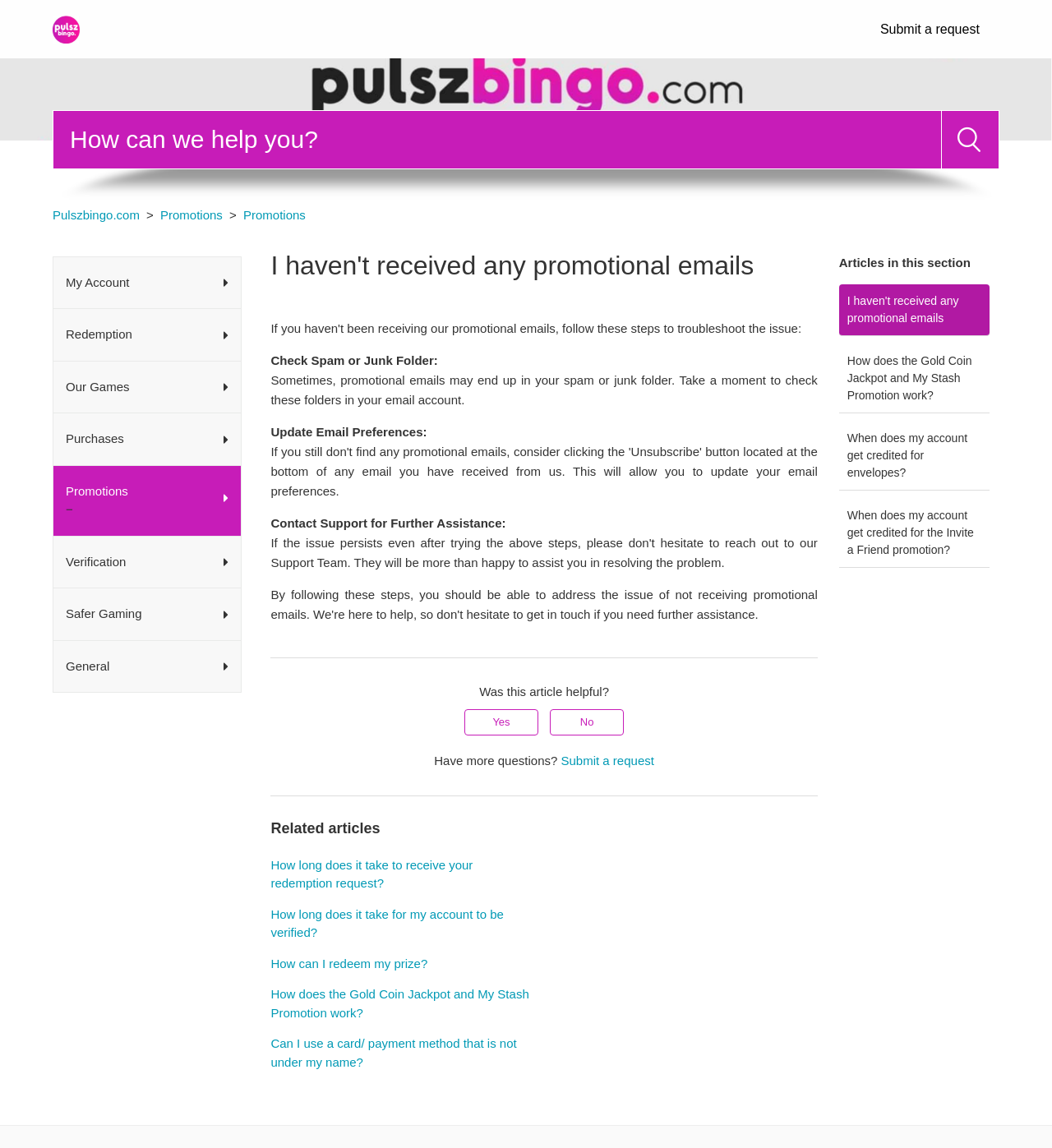Please locate the bounding box coordinates for the element that should be clicked to achieve the following instruction: "Click on I haven't received any promotional emails". Ensure the coordinates are given as four float numbers between 0 and 1, i.e., [left, top, right, bottom].

[0.797, 0.248, 0.941, 0.293]